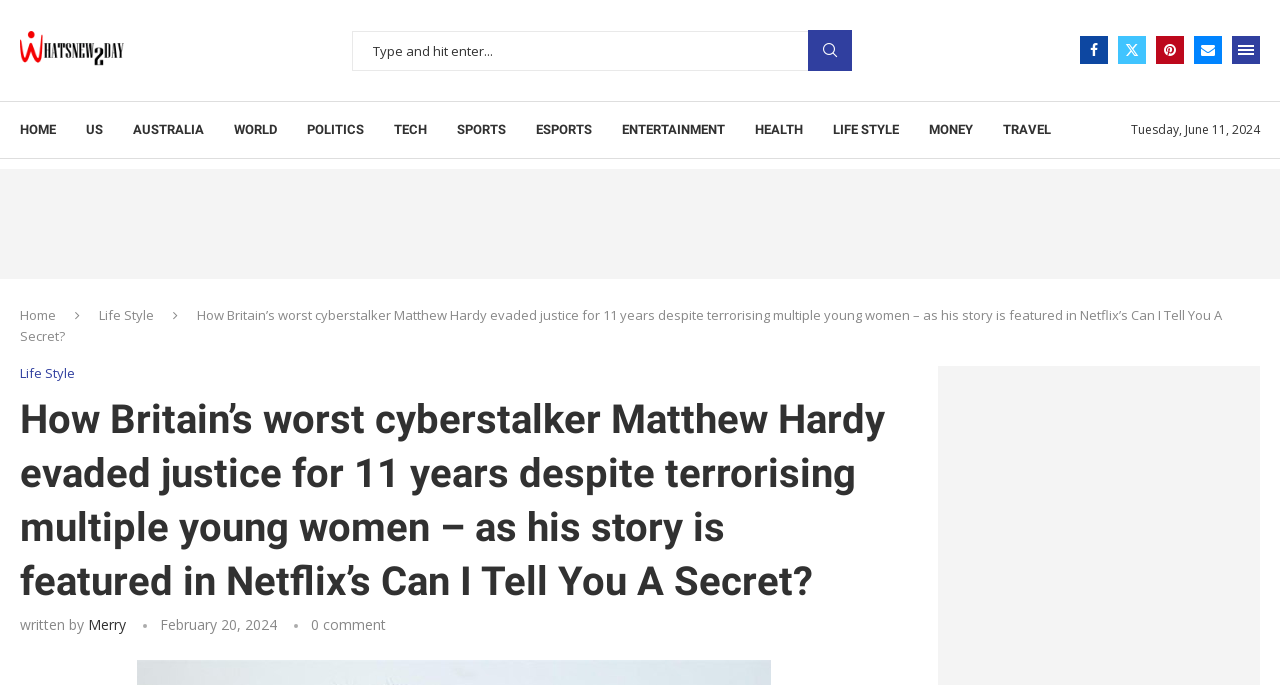Use a single word or phrase to answer the following:
What is the date of the article?

February 20, 2024